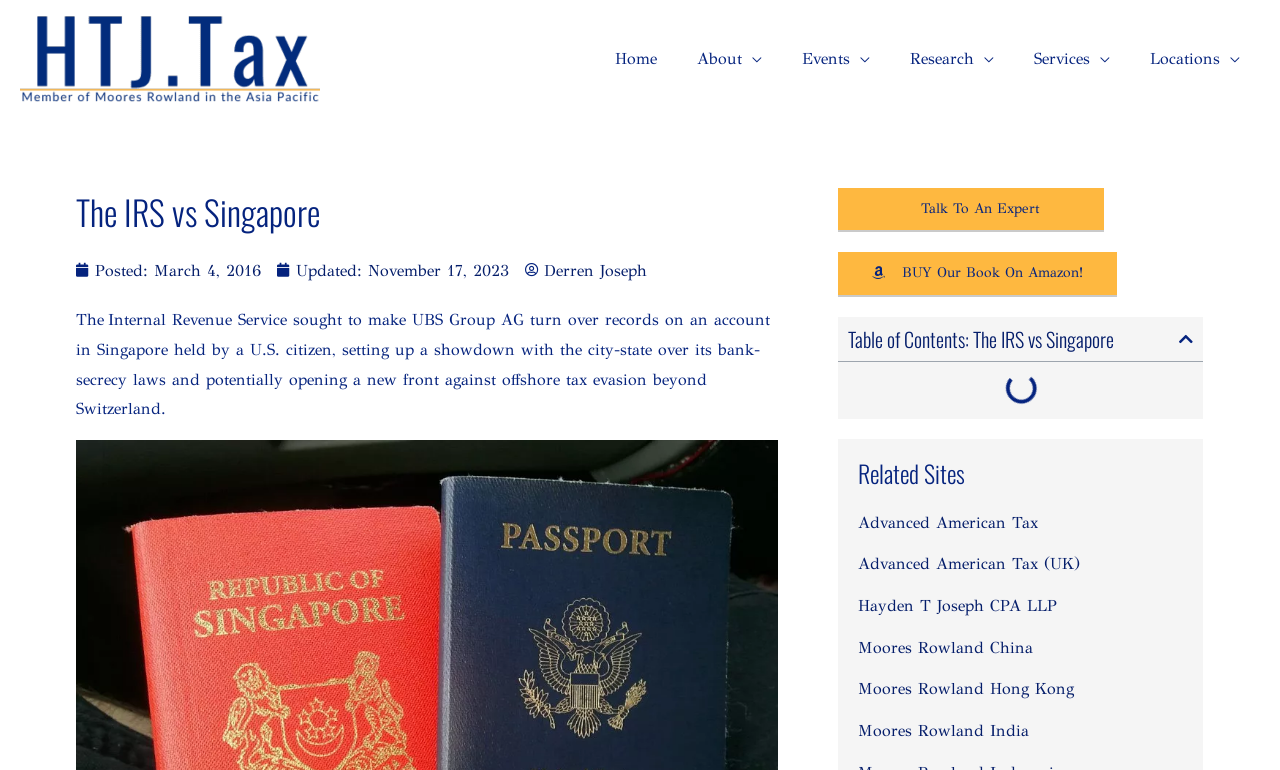Could you please study the image and provide a detailed answer to the question:
What is the name of the tax service company?

I found the answer by looking at the top-left corner of the webpage, where the logo and company name 'HTJ Tax' are displayed.